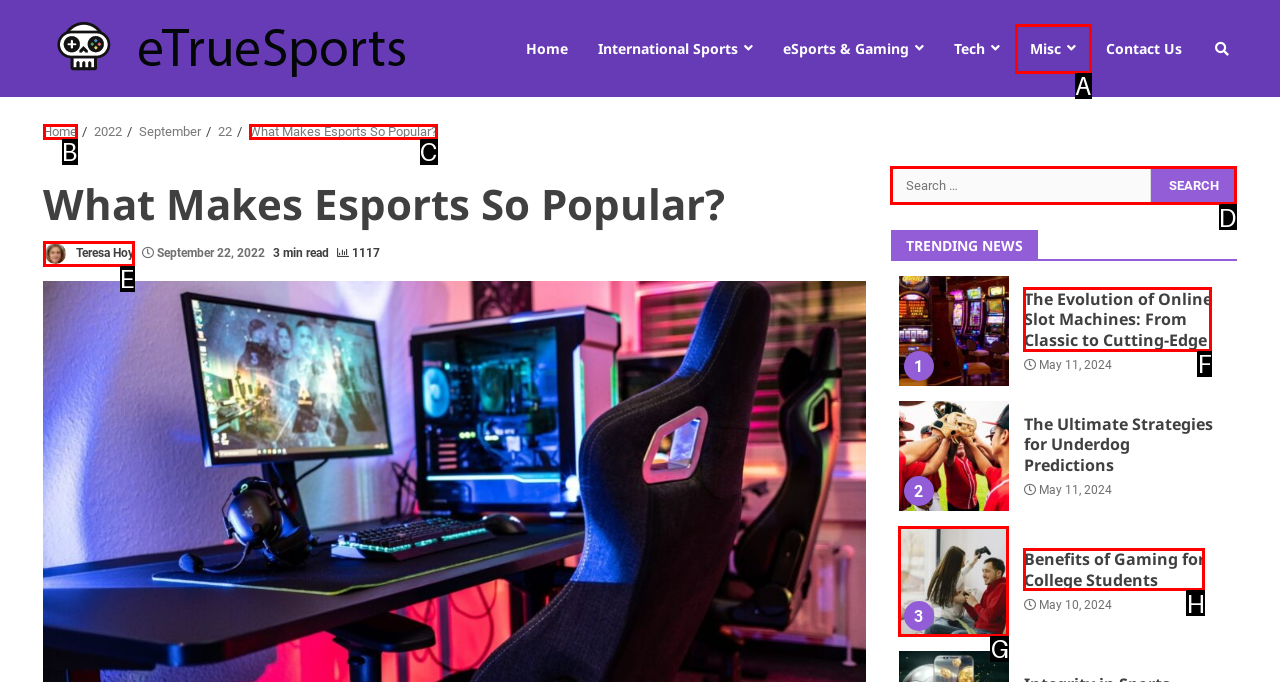Identify the letter of the option to click in order to Search for something. Answer with the letter directly.

D